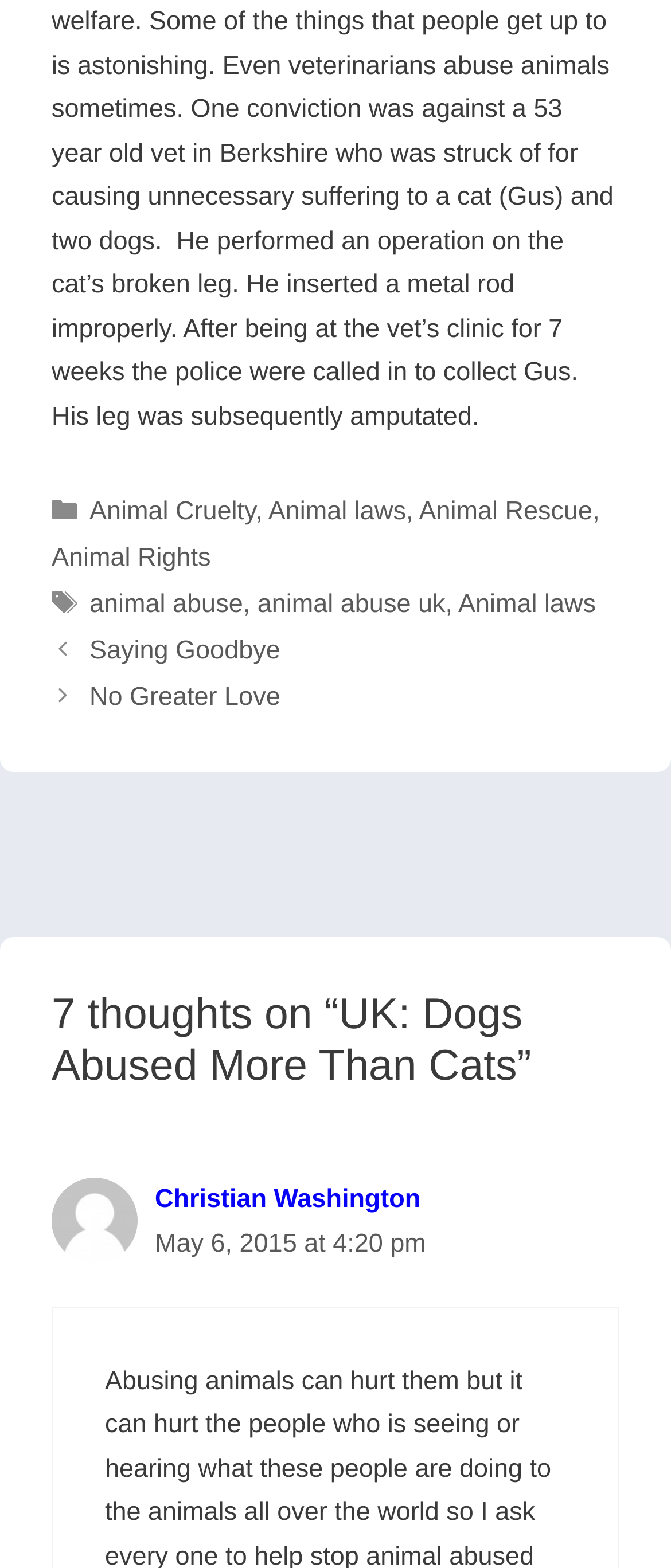What is the name of the author who commented on the post?
Answer the question based on the image using a single word or a brief phrase.

Christian Washington